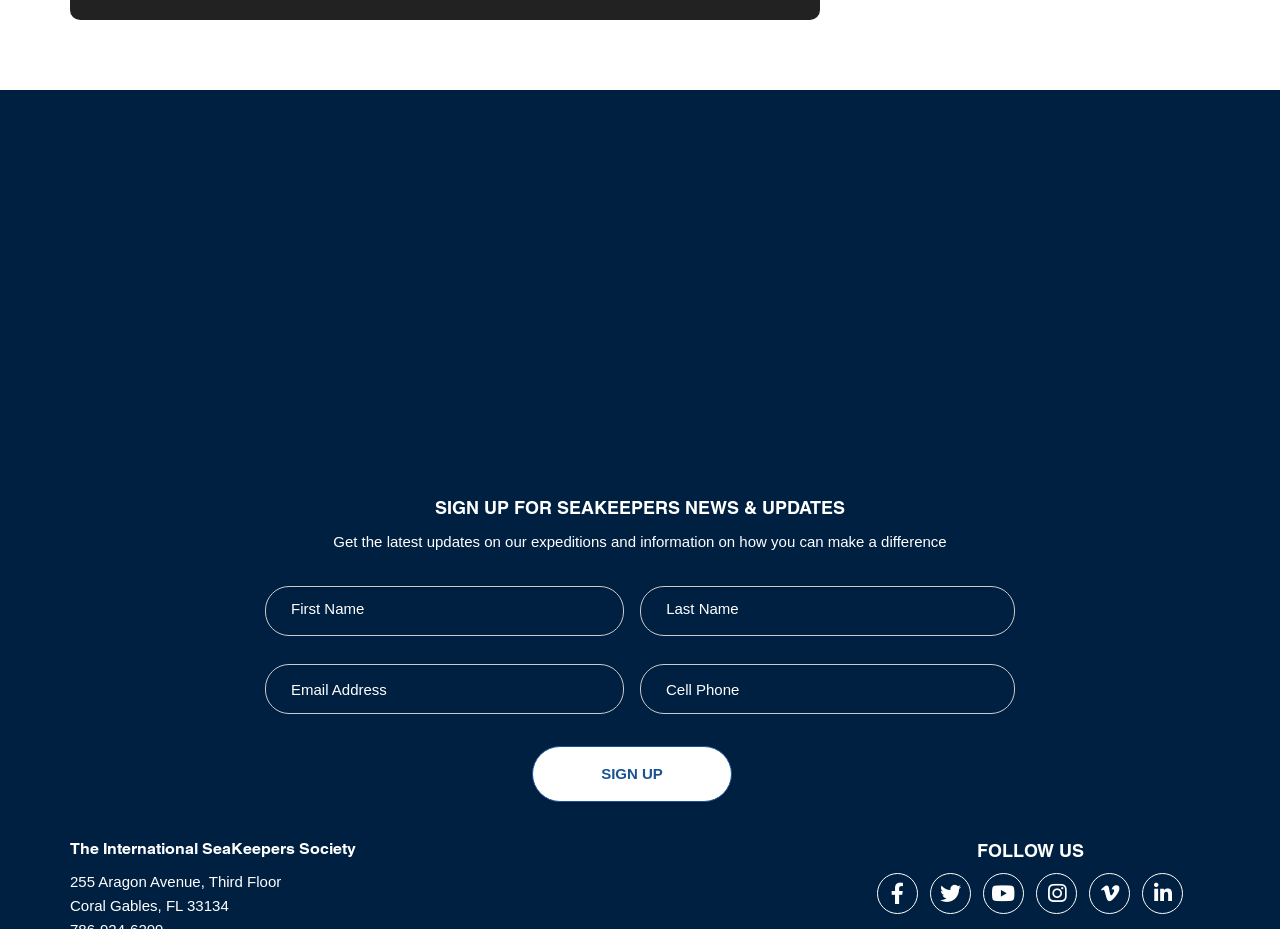How many textboxes are required?
Based on the image, answer the question with as much detail as possible.

There are four textboxes on the webpage that are required, which are 'First Name', 'Last Name', and two email address textboxes.